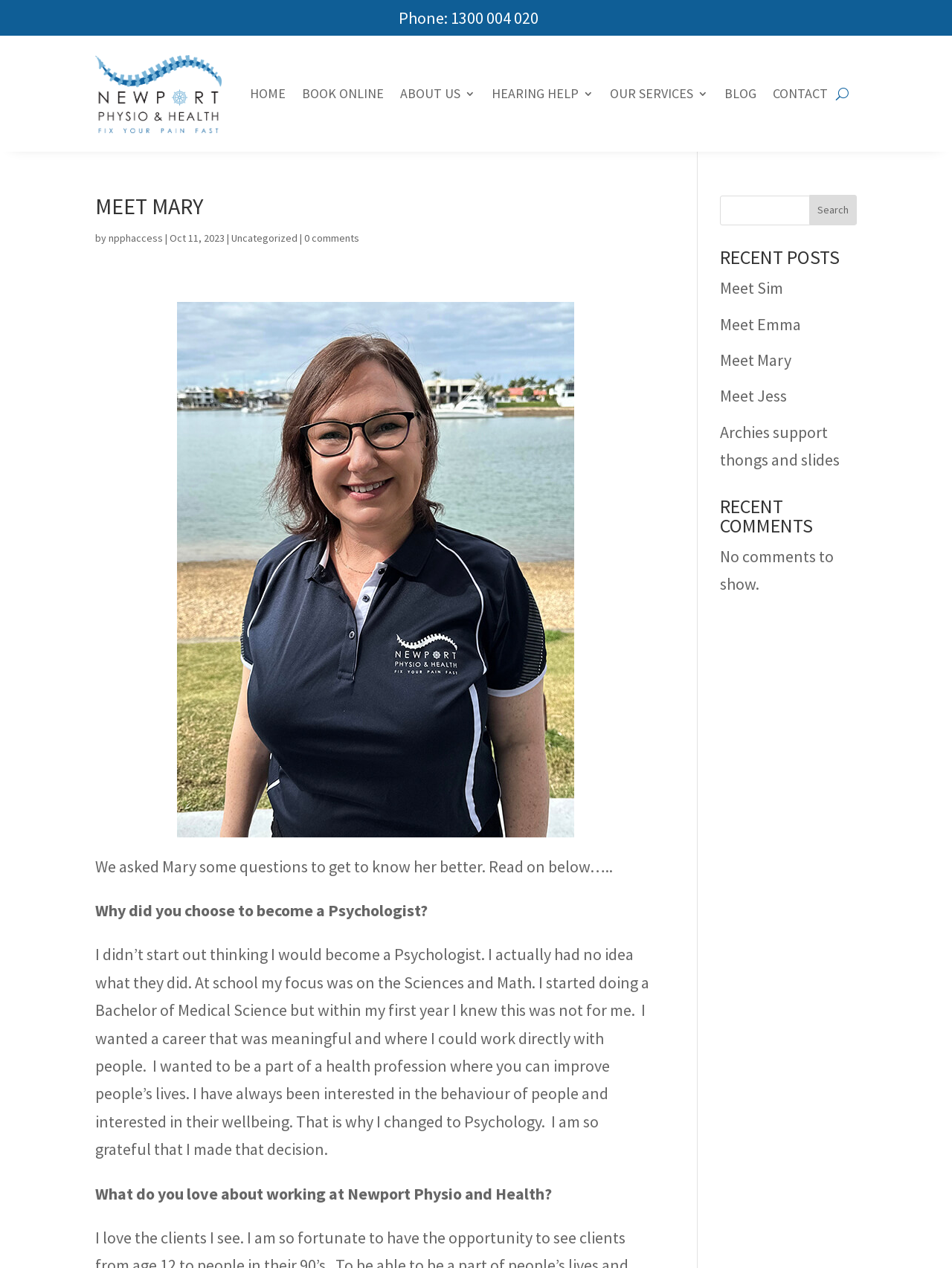Locate the bounding box for the described UI element: "1300 004 020". Ensure the coordinates are four float numbers between 0 and 1, formatted as [left, top, right, bottom].

[0.473, 0.006, 0.566, 0.022]